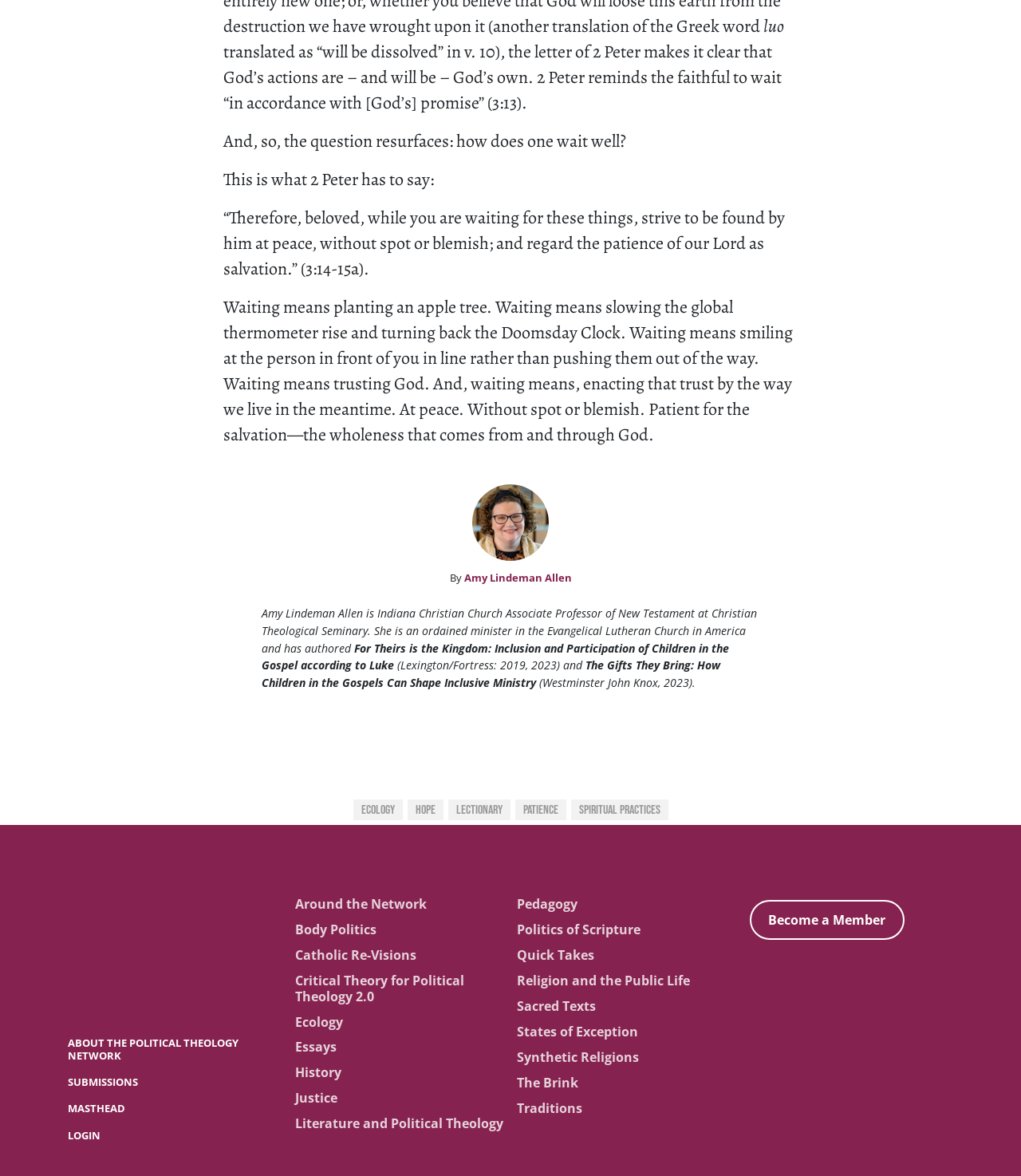Locate the bounding box coordinates of the element that needs to be clicked to carry out the instruction: "Click on the link to read more about Amy Lindeman Allen". The coordinates should be given as four float numbers ranging from 0 to 1, i.e., [left, top, right, bottom].

[0.454, 0.485, 0.56, 0.497]